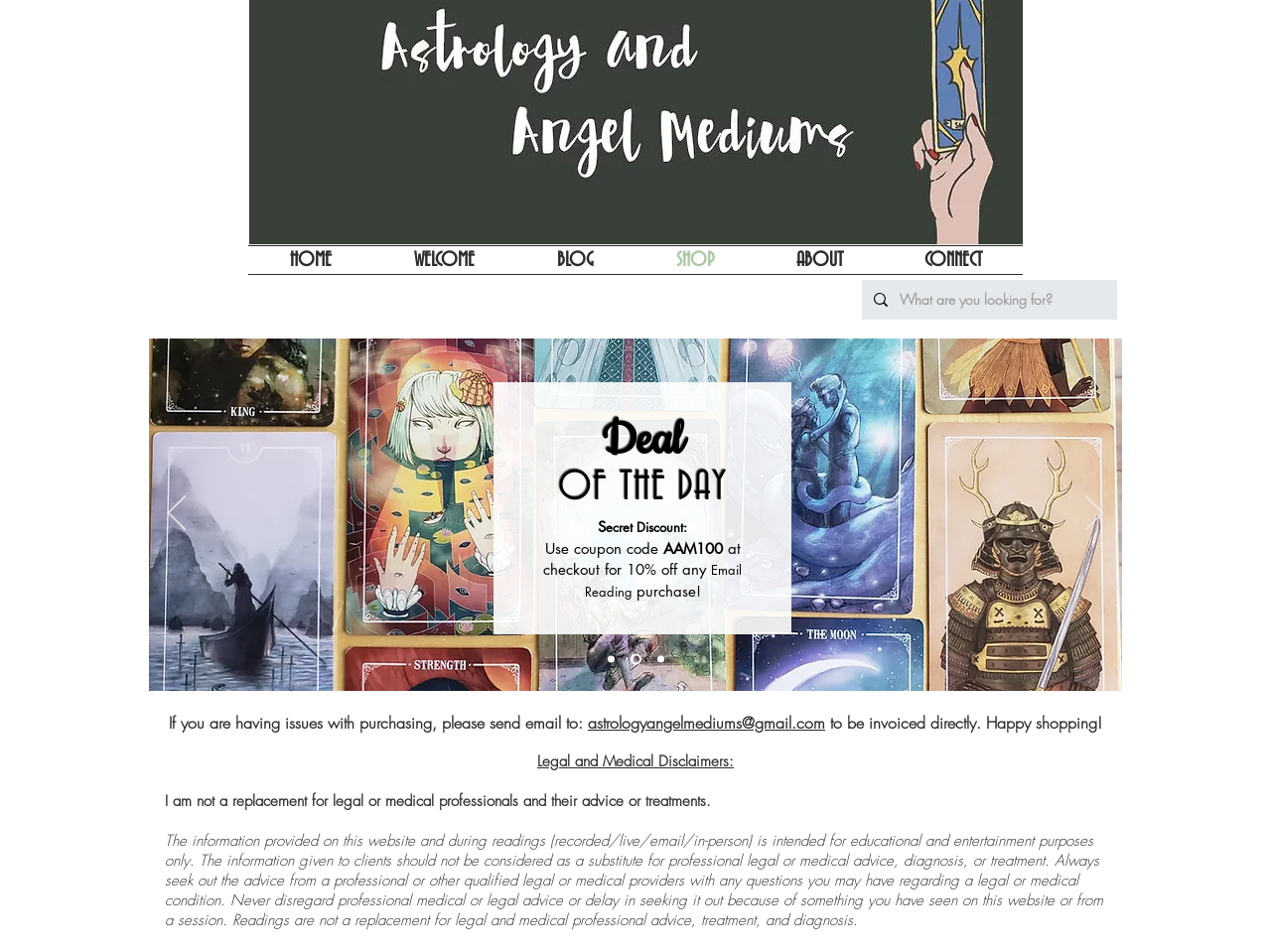Determine the bounding box coordinates of the clickable element to achieve the following action: 'Go to the previous slide'. Provide the coordinates as four float values between 0 and 1, formatted as [left, top, right, bottom].

[0.132, 0.521, 0.146, 0.561]